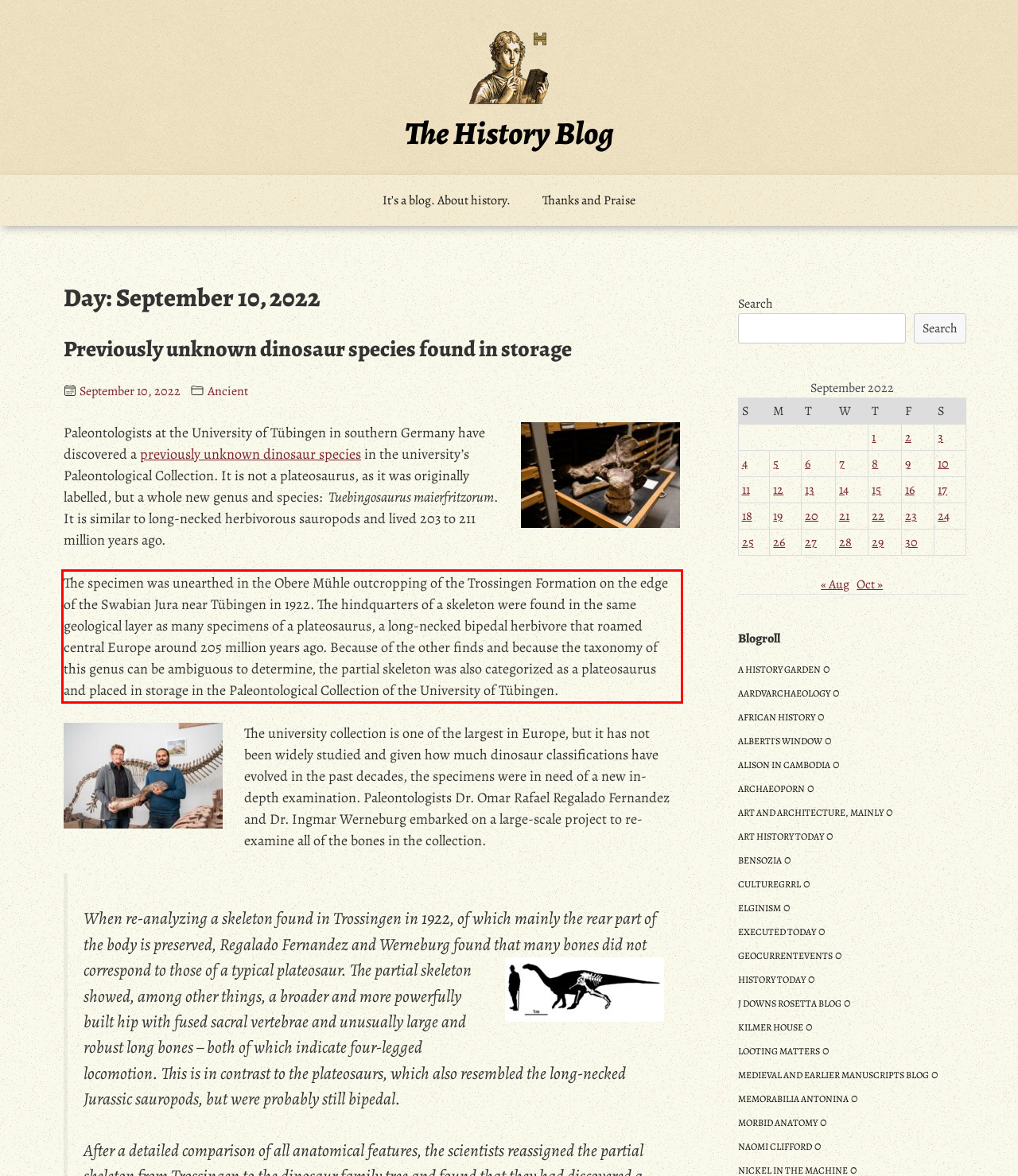Using the webpage screenshot, recognize and capture the text within the red bounding box.

The specimen was unearthed in the Obere Mühle outcropping of the Trossingen Formation on the edge of the Swabian Jura near Tübingen in 1922. The hindquarters of a skeleton were found in the same geological layer as many specimens of a plateosaurus, a long-necked bipedal herbivore that roamed central Europe around 205 million years ago. Because of the other finds and because the taxonomy of this genus can be ambiguous to determine, the partial skeleton was also categorized as a plateosaurus and placed in storage in the Paleontological Collection of the University of Tübingen.